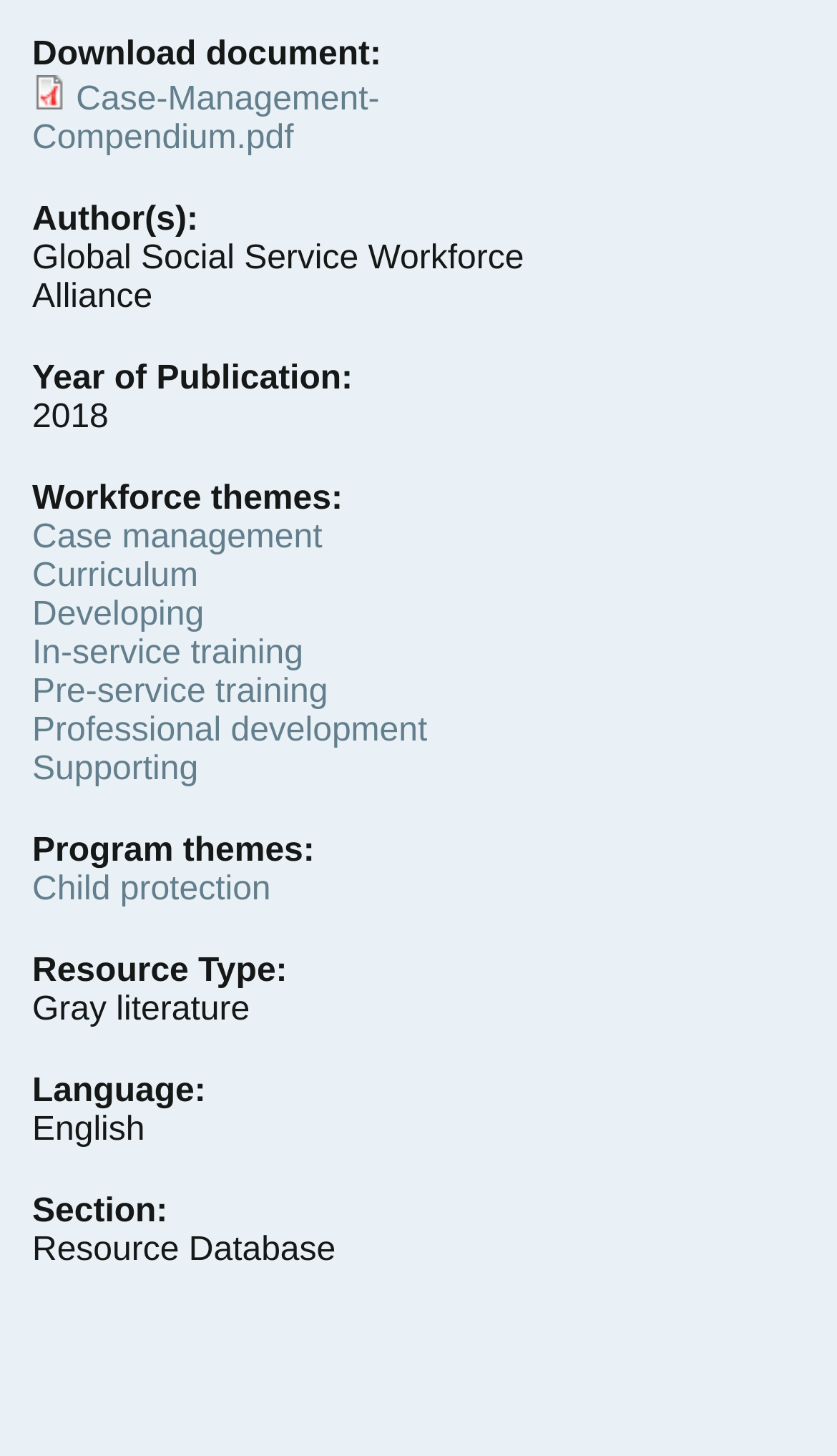Using the information in the image, give a comprehensive answer to the question: 
What is the name of the downloadable document?

The downloadable document is mentioned at the top of the webpage, with a PDF icon next to it, and the text 'Download document:' followed by the name 'Case-Management-Compendium.pdf'.